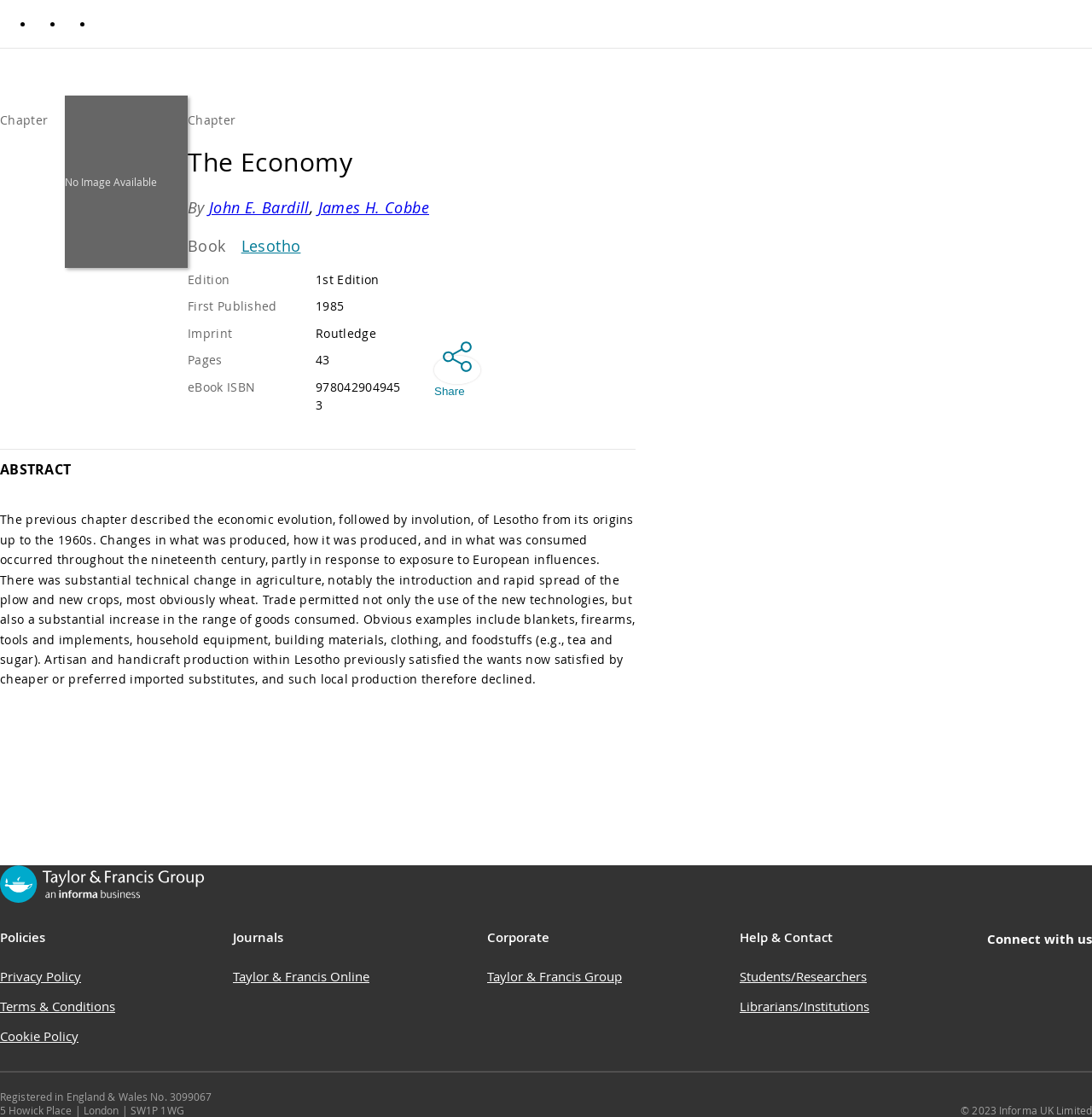Can you specify the bounding box coordinates for the region that should be clicked to fulfill this instruction: "View the 'Privacy Policy'".

[0.0, 0.866, 0.074, 0.881]